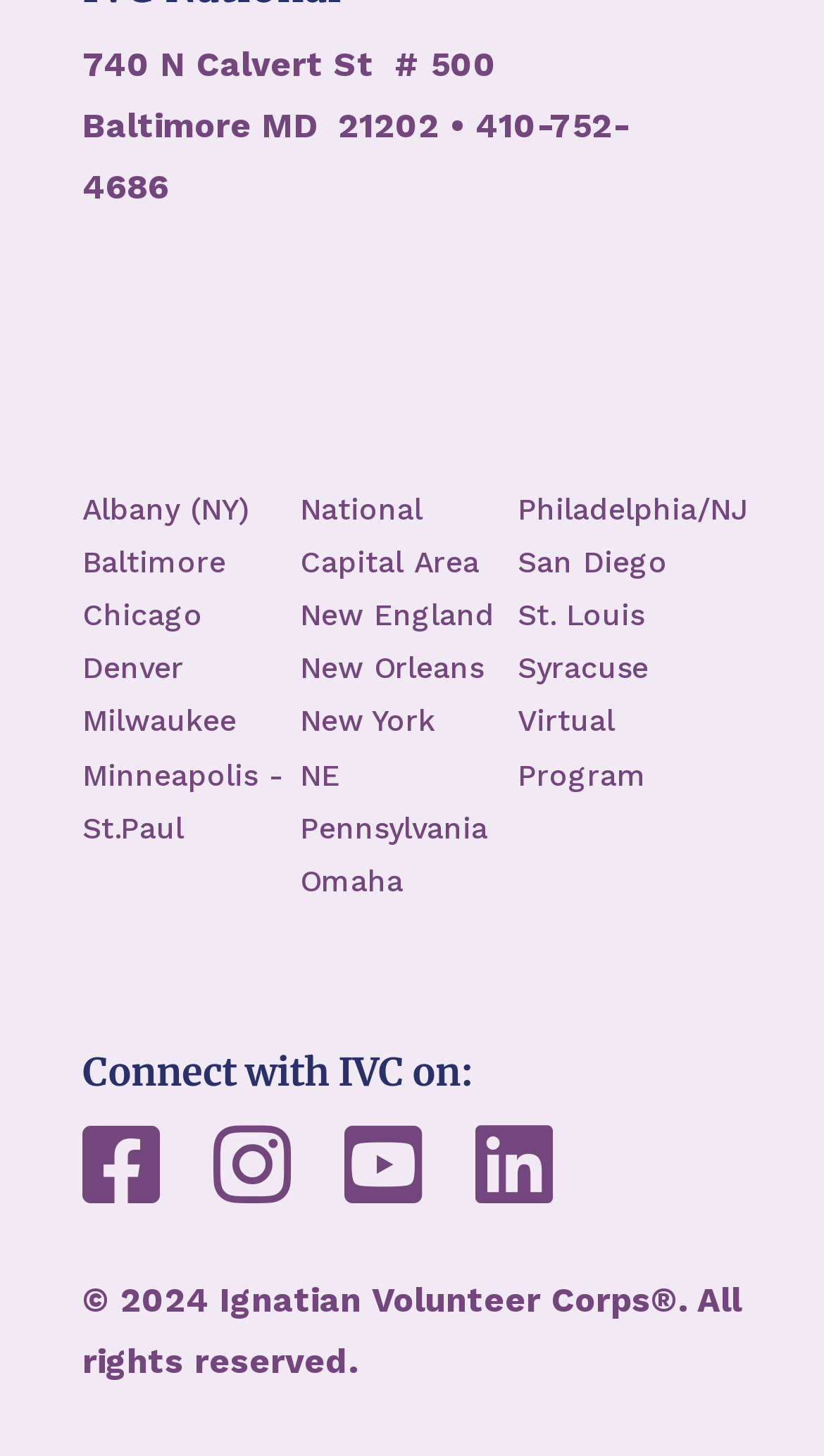Provide the bounding box coordinates for the UI element that is described as: "Milwaukee".

[0.1, 0.484, 0.287, 0.507]